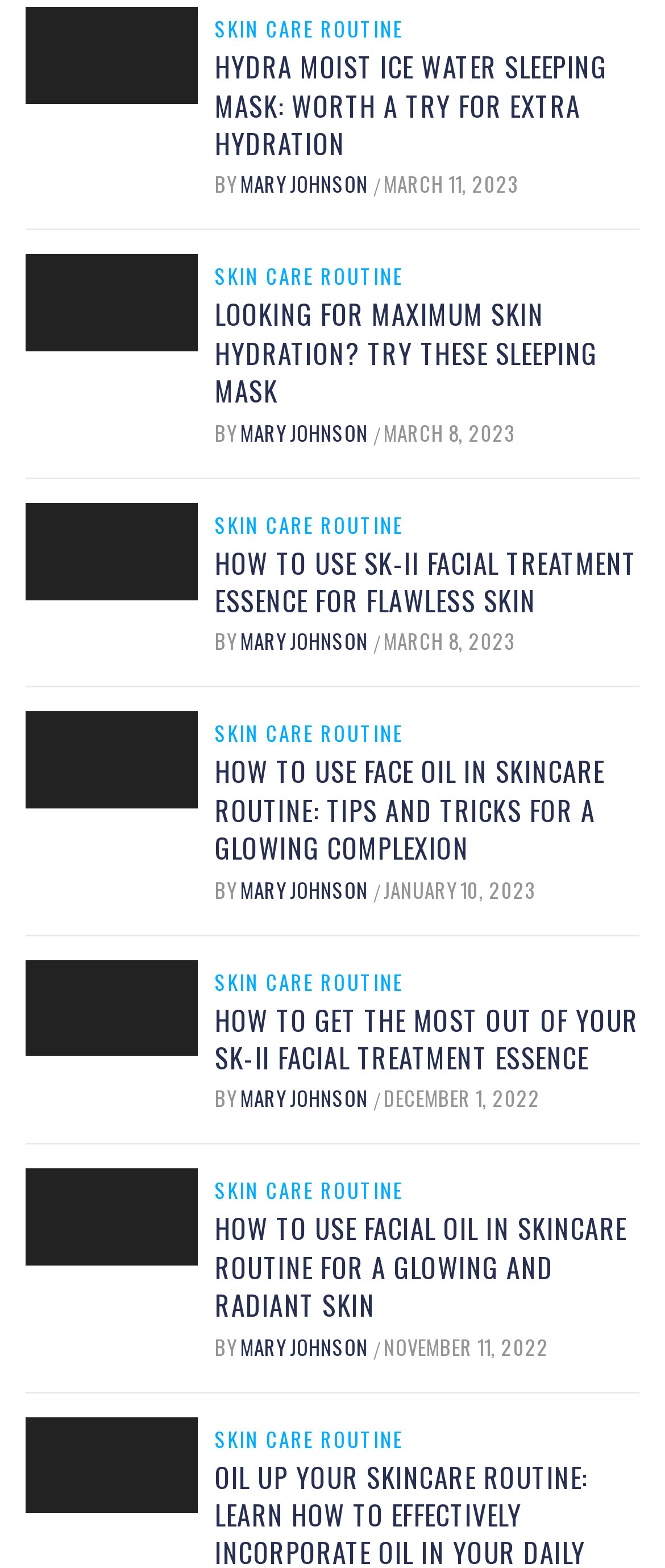Respond with a single word or phrase:
How many articles are on this webpage?

6